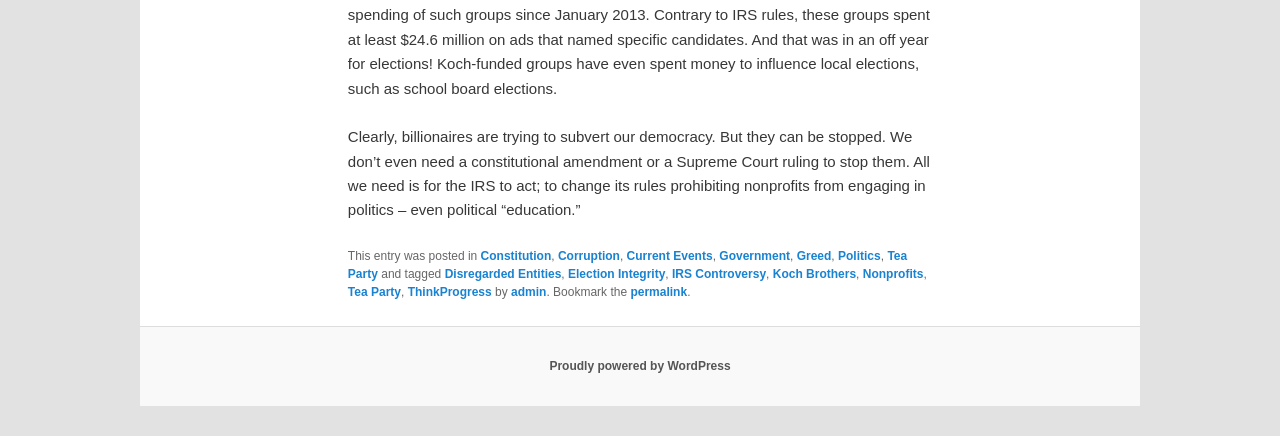Please find the bounding box coordinates of the section that needs to be clicked to achieve this instruction: "Visit the webpage about Corruption".

[0.436, 0.571, 0.484, 0.604]